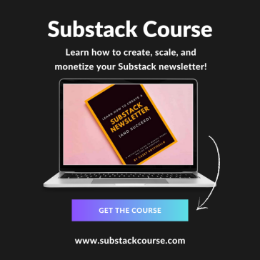Identify and describe all the elements present in the image.

The image showcases an engaging promotional graphic for a Substack course, emphasizing the key concepts of creating, scaling, and monetizing a Substack newsletter. The design features an open laptop displaying an eye-catching course guide titled "Substack Newsletter," set against a soft pink background. This visually appealing image is complemented by a bold black backdrop, which enhances the overall contrast and draws attention to the content. Below the laptop, a prominent button invites viewers to take action with the message "GET THE COURSE," along with the website URL, www.substackcourse.com. This layout effectively highlights the course's value, targeting aspiring newsletter creators eager to develop their writing and business skills on the Substack platform.